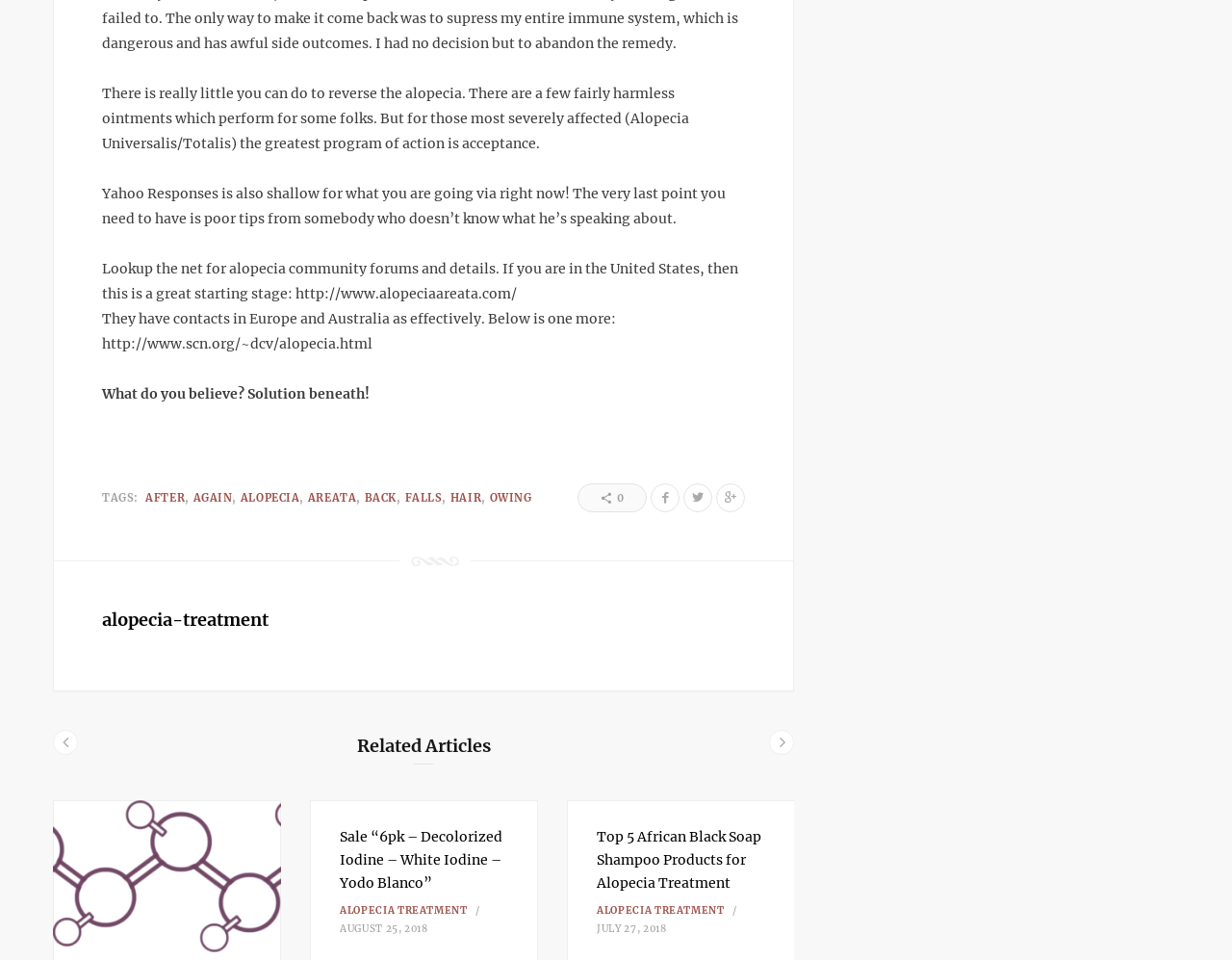Determine the bounding box coordinates (top-left x, top-left y, bottom-right x, bottom-right y) of the UI element described in the following text: after

[0.118, 0.512, 0.157, 0.526]